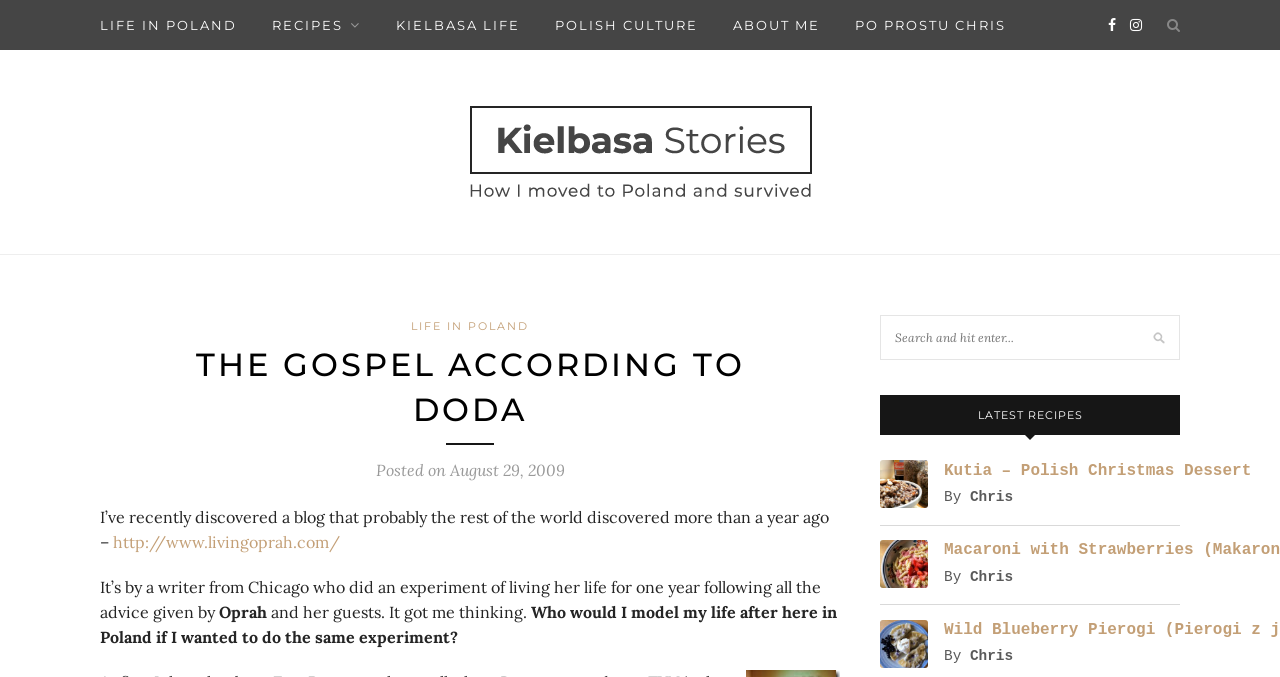For the following element description, predict the bounding box coordinates in the format (top-left x, top-left y, bottom-right x, bottom-right y). All values should be floating point numbers between 0 and 1. Description: Kutia – Polish Christmas Dessert

[0.738, 0.681, 0.978, 0.709]